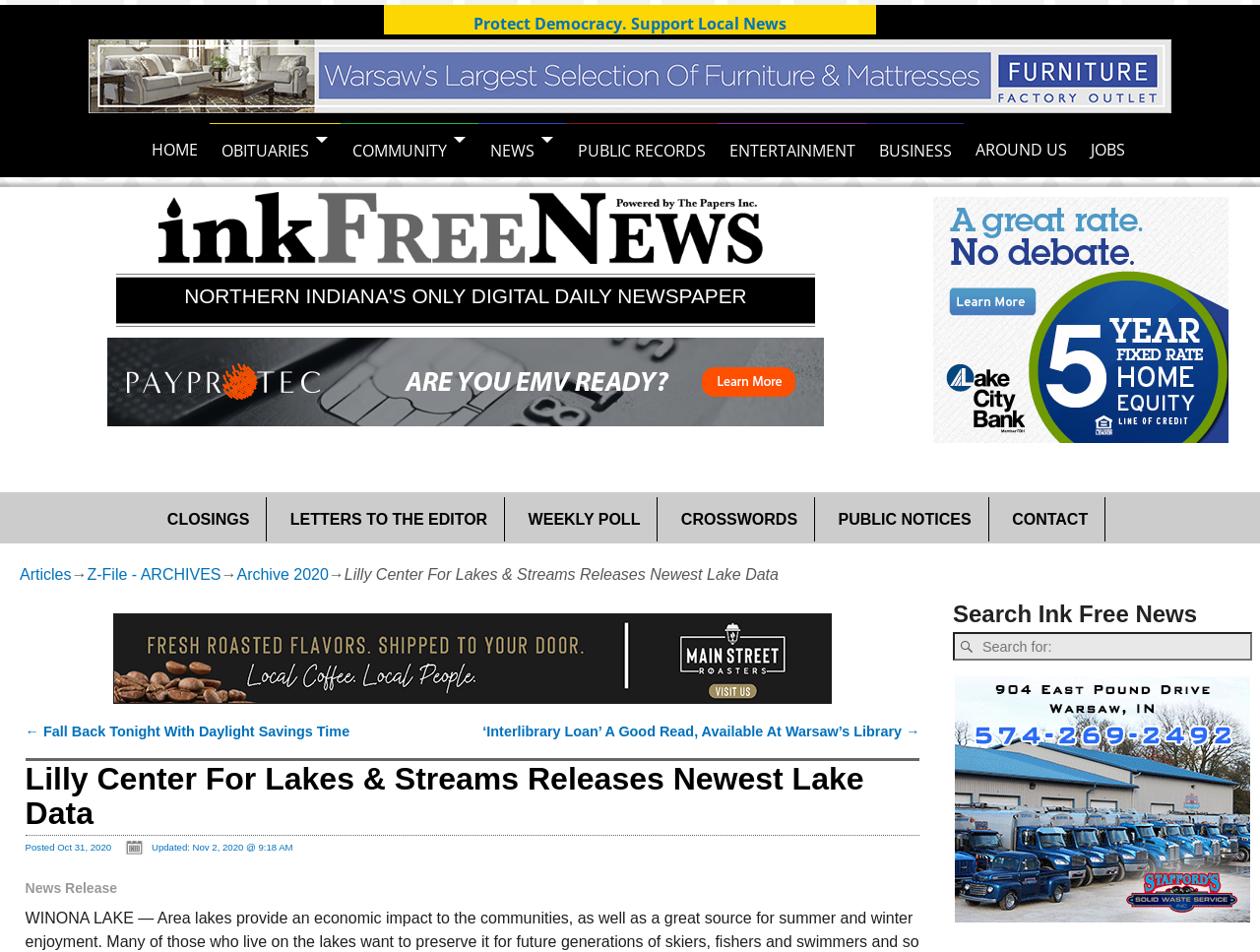Please identify the bounding box coordinates of the element's region that I should click in order to complete the following instruction: "Read the article 'Lilly Center For Lakes & Streams Releases Newest Lake Data'". The bounding box coordinates consist of four float numbers between 0 and 1, i.e., [left, top, right, bottom].

[0.273, 0.595, 0.618, 0.613]